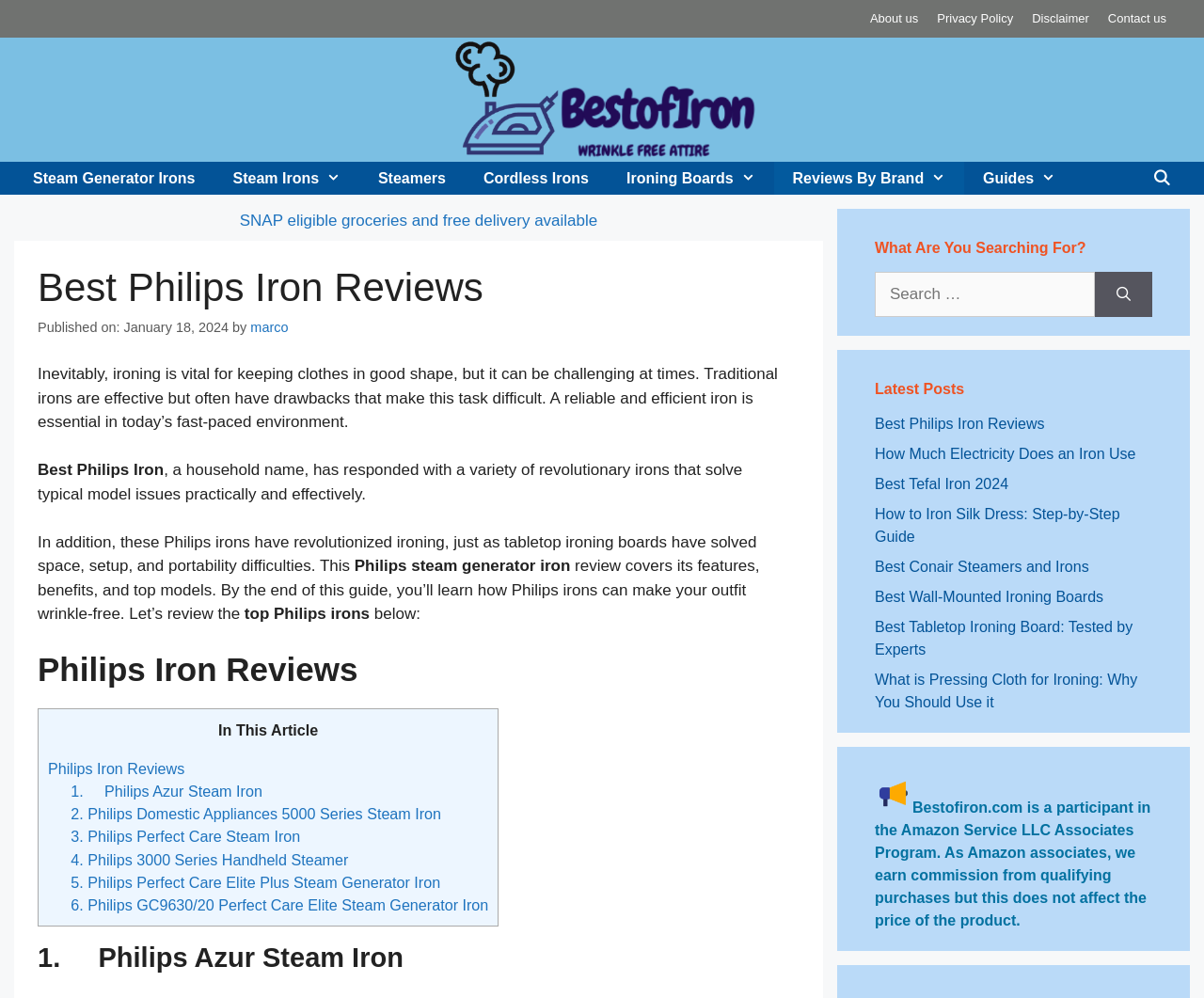Please mark the clickable region by giving the bounding box coordinates needed to complete this instruction: "Click on the 'Contact us' link".

[0.92, 0.011, 0.969, 0.025]